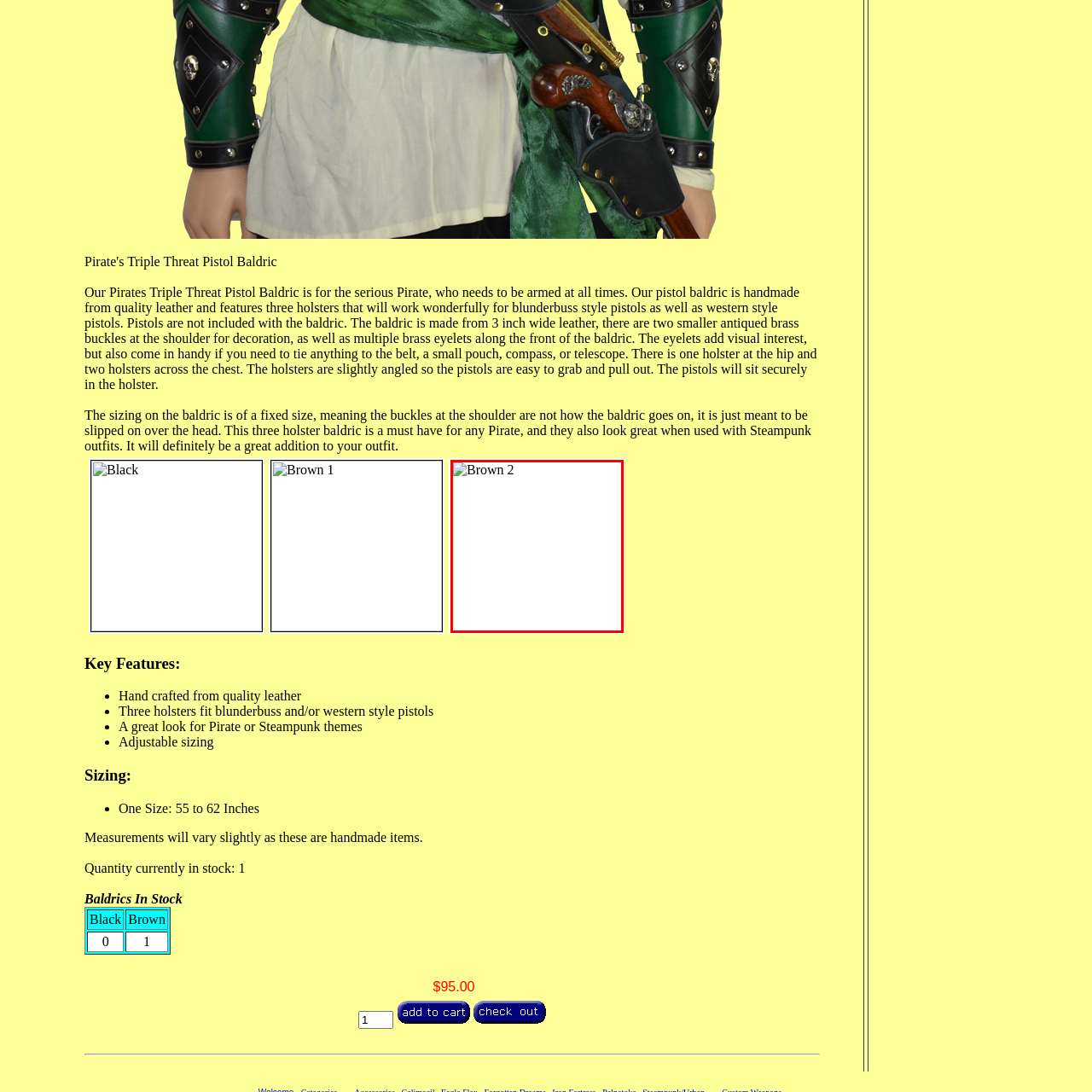Direct your attention to the area enclosed by the green rectangle and deliver a comprehensive answer to the subsequent question, using the image as your reference: 
Are the pistols included with the baldric?

The caption explicitly states that the pistols are sold separately, implying that they are not included with the purchase of the baldric.